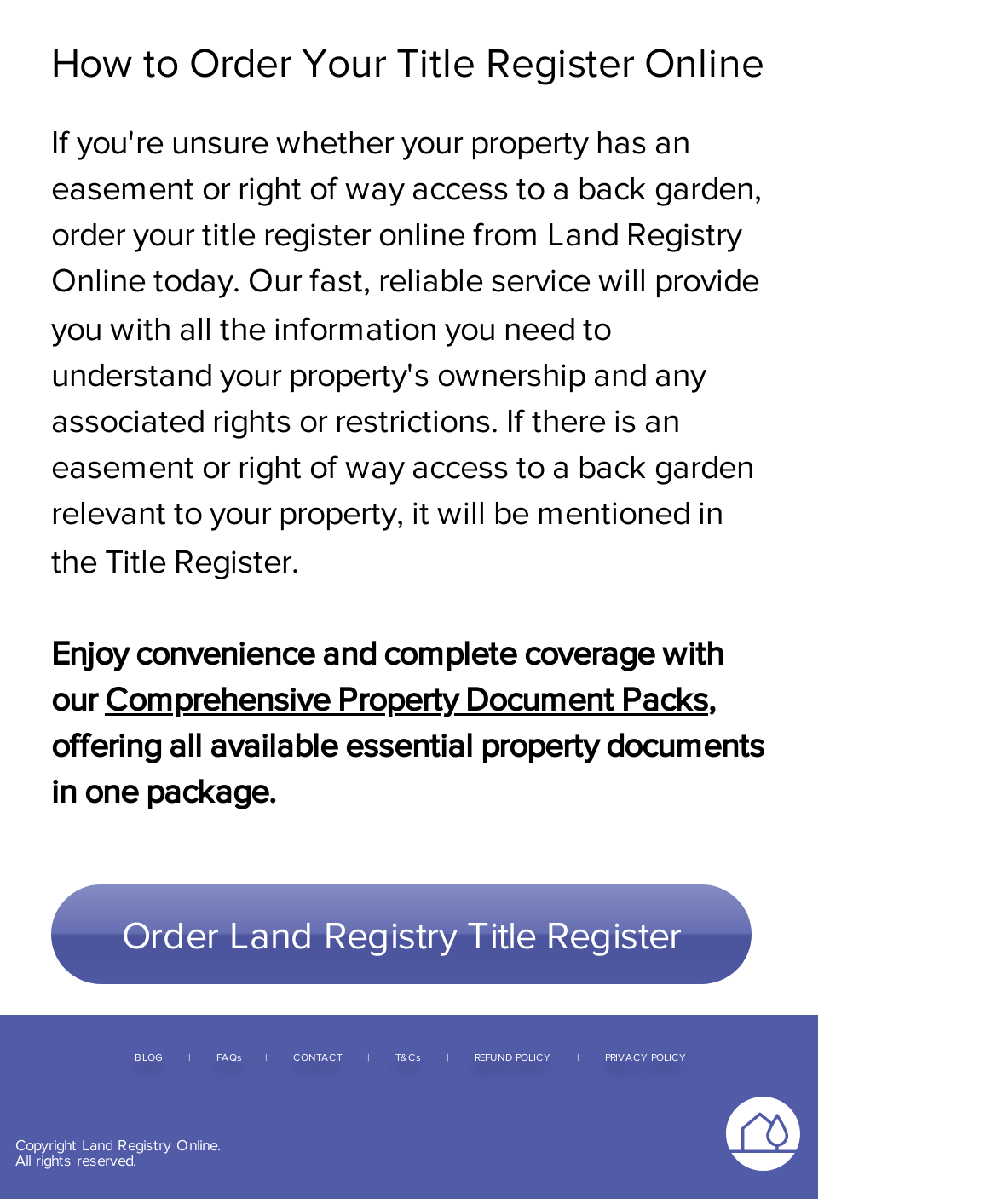Bounding box coordinates are specified in the format (top-left x, top-left y, bottom-right x, bottom-right y). All values are floating point numbers bounded between 0 and 1. Please provide the bounding box coordinate of the region this sentence describes: Comprehensive Property Document Packs

[0.105, 0.565, 0.71, 0.597]